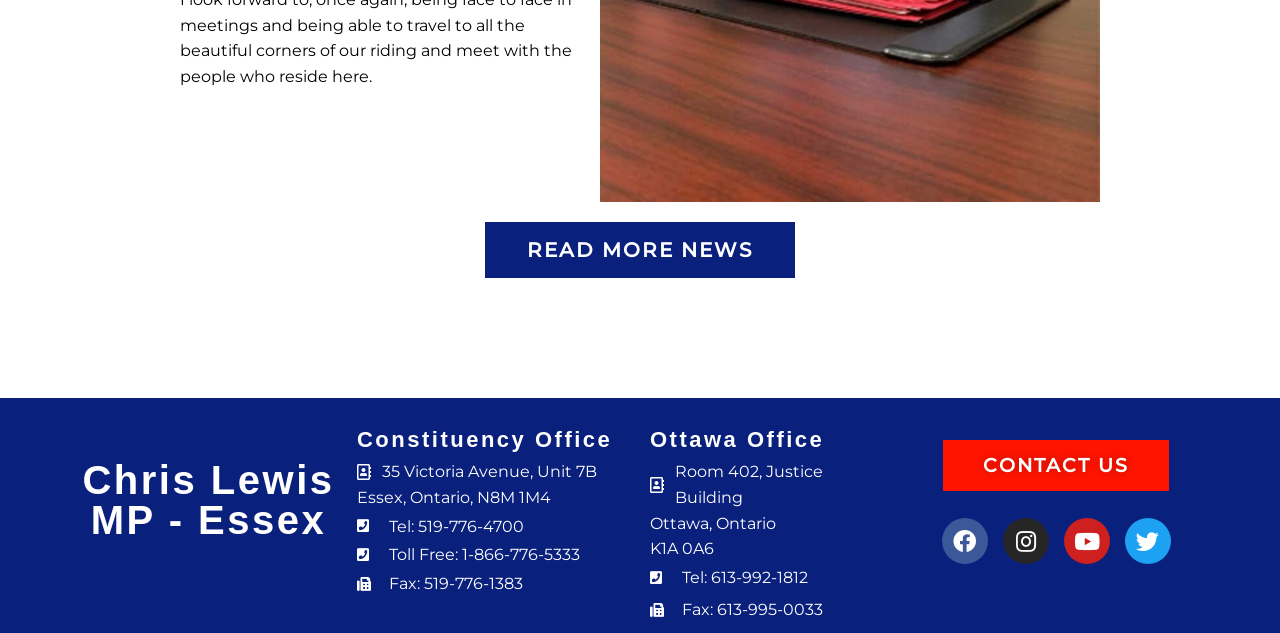Identify the bounding box coordinates of the section to be clicked to complete the task described by the following instruction: "Call constituency office". The coordinates should be four float numbers between 0 and 1, formatted as [left, top, right, bottom].

[0.279, 0.811, 0.492, 0.852]